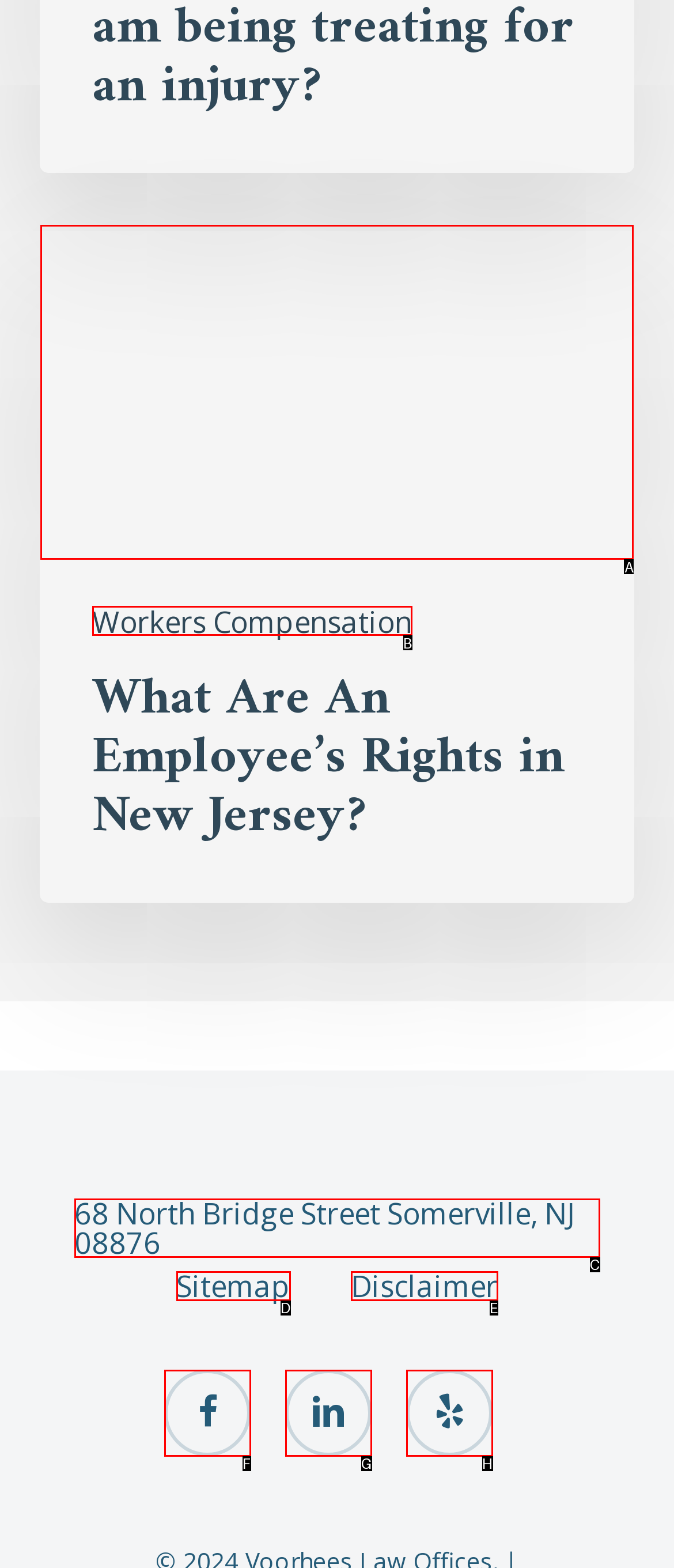Using the provided description: Sitemap, select the HTML element that corresponds to it. Indicate your choice with the option's letter.

D